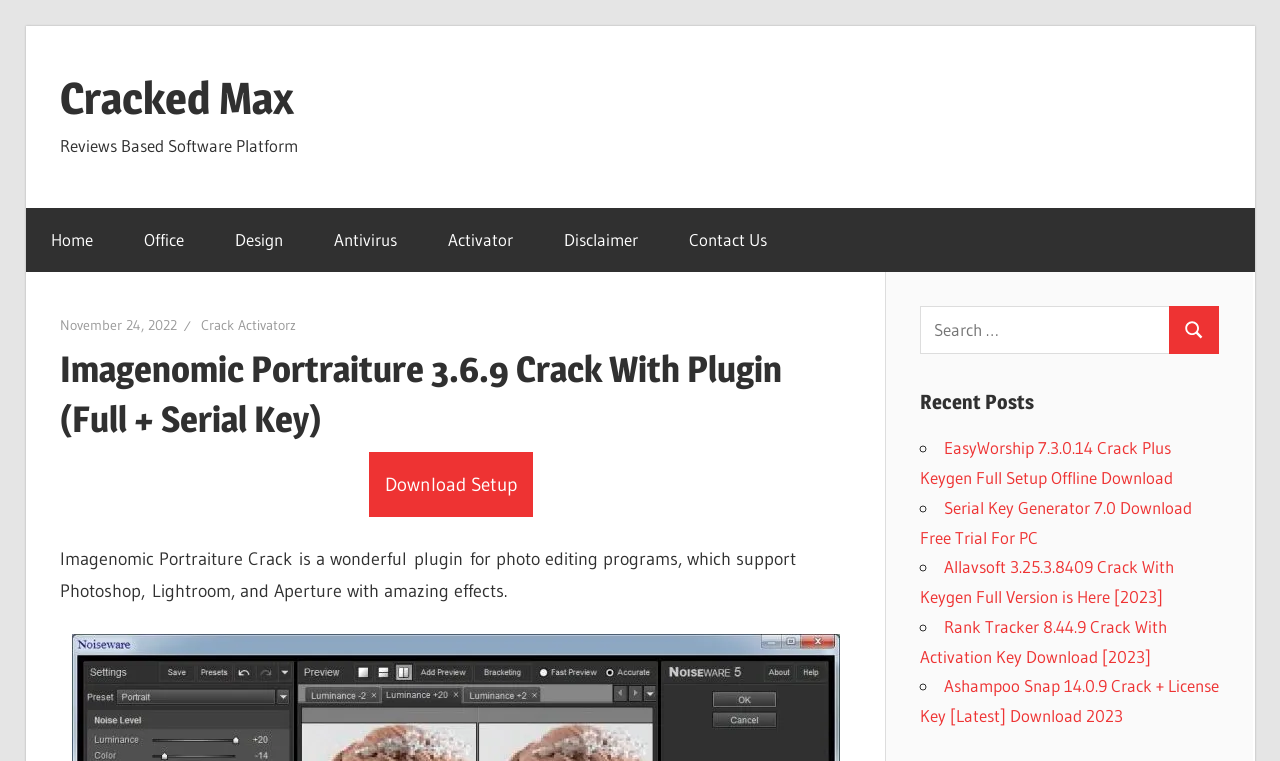What is the date of the latest post?
Respond to the question with a single word or phrase according to the image.

November 24, 2022